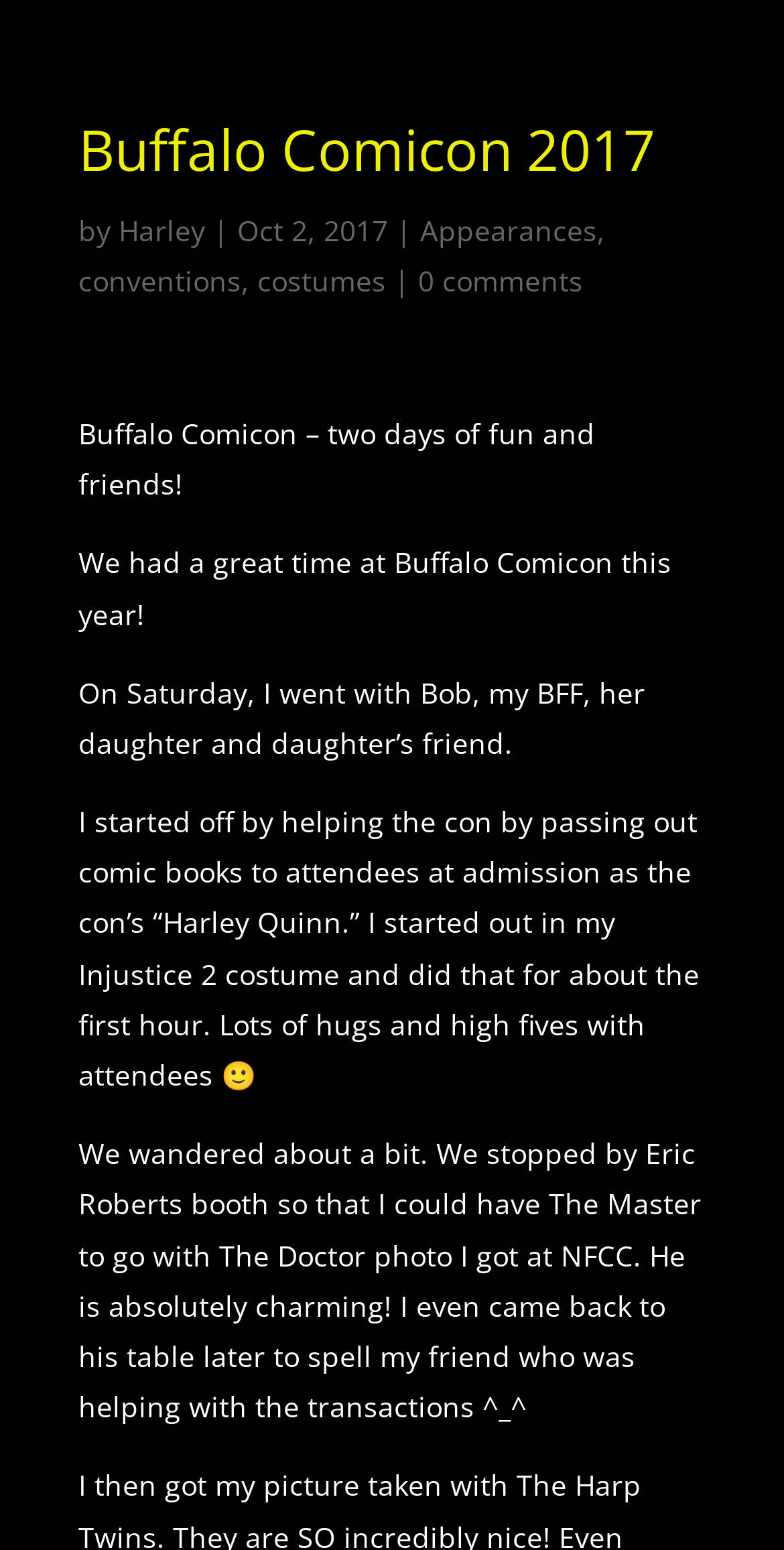Use a single word or phrase to respond to the question:
What is the date of the event?

Oct 2, 2017